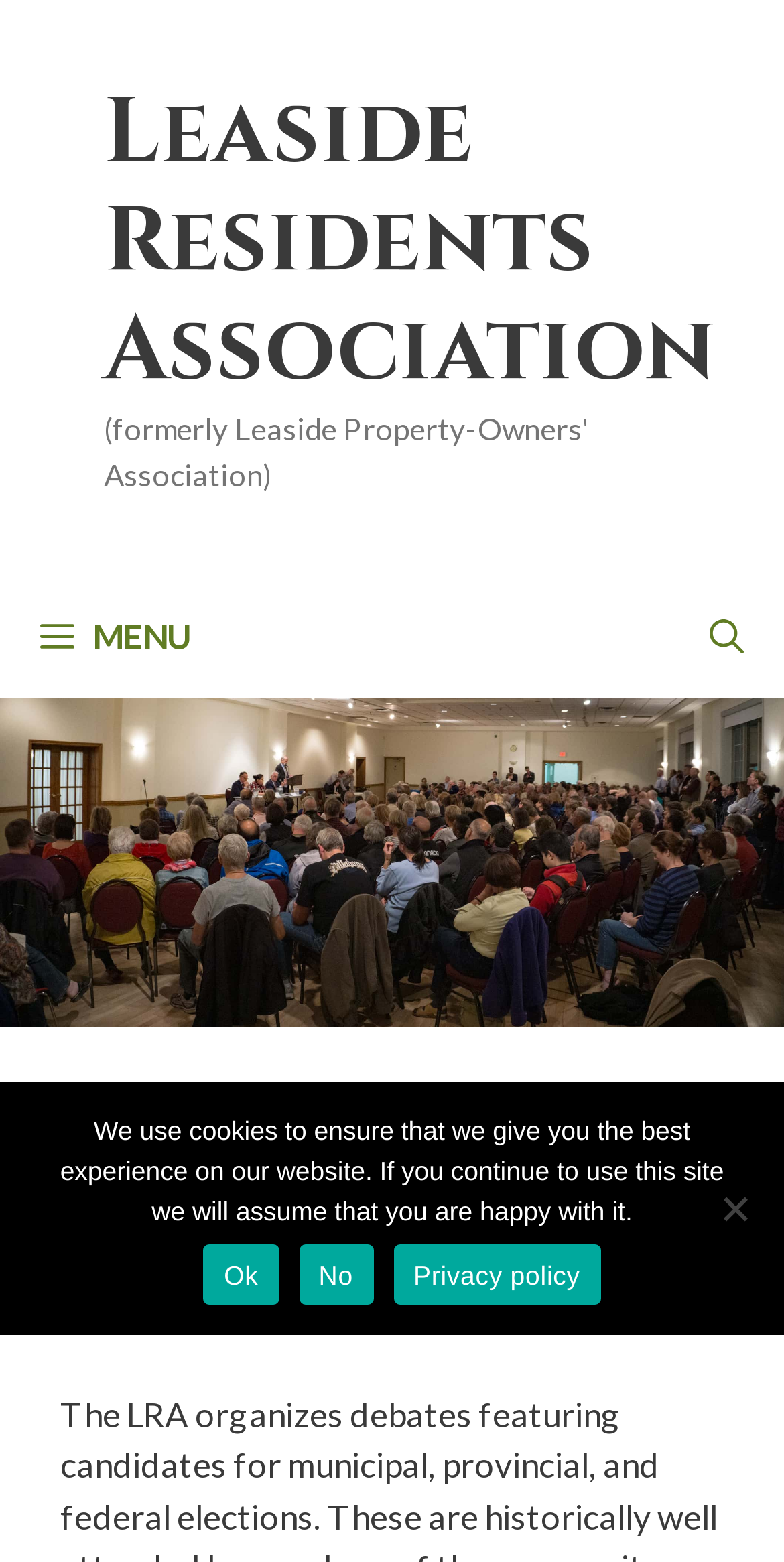What is the name of the organization?
Could you answer the question in a detailed manner, providing as much information as possible?

I found the answer by looking at the banner element at the top of the webpage, which contains a link with the text 'Leaside Residents Association'.